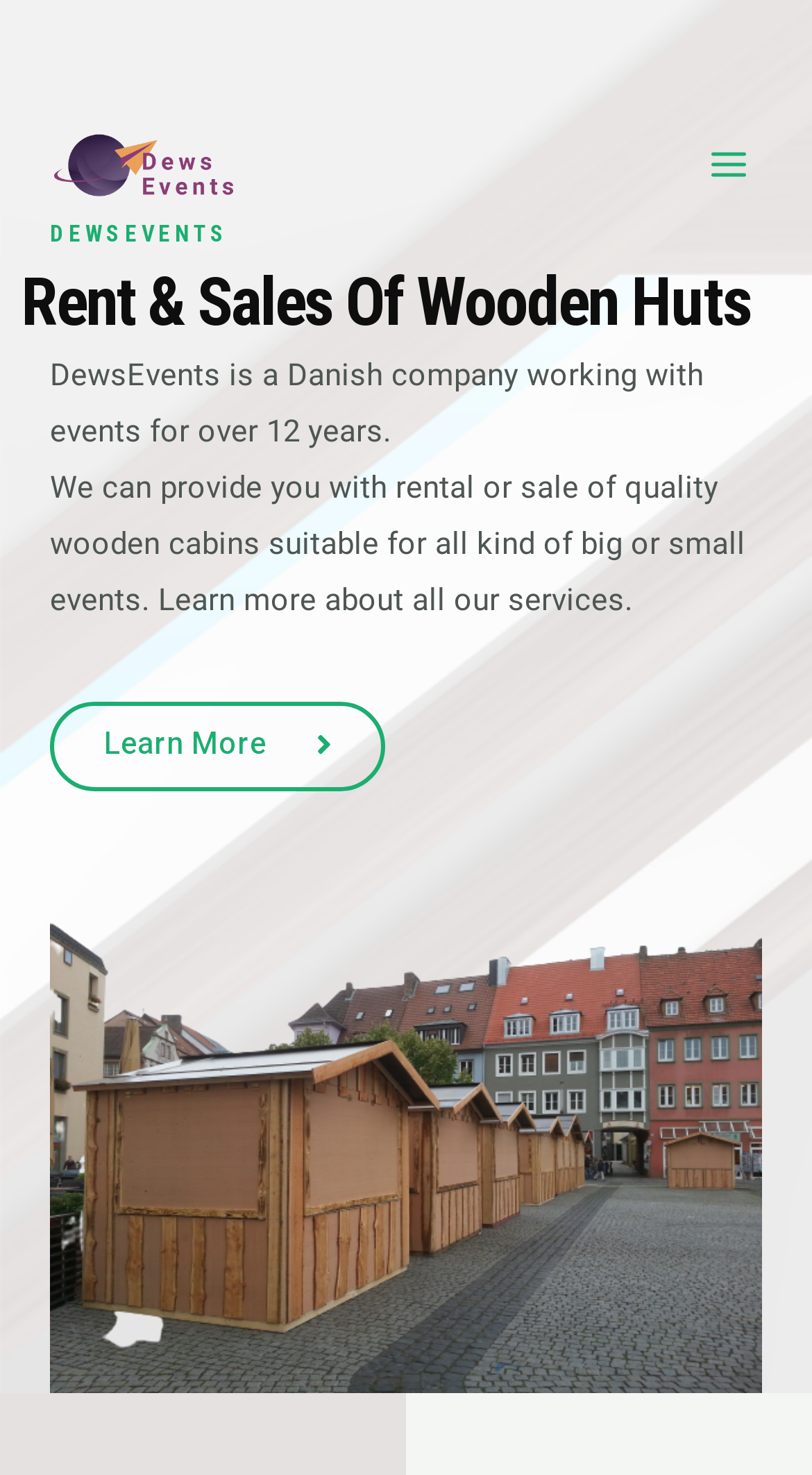How long has the company been working with events?
Use the image to answer the question with a single word or phrase.

Over 12 years